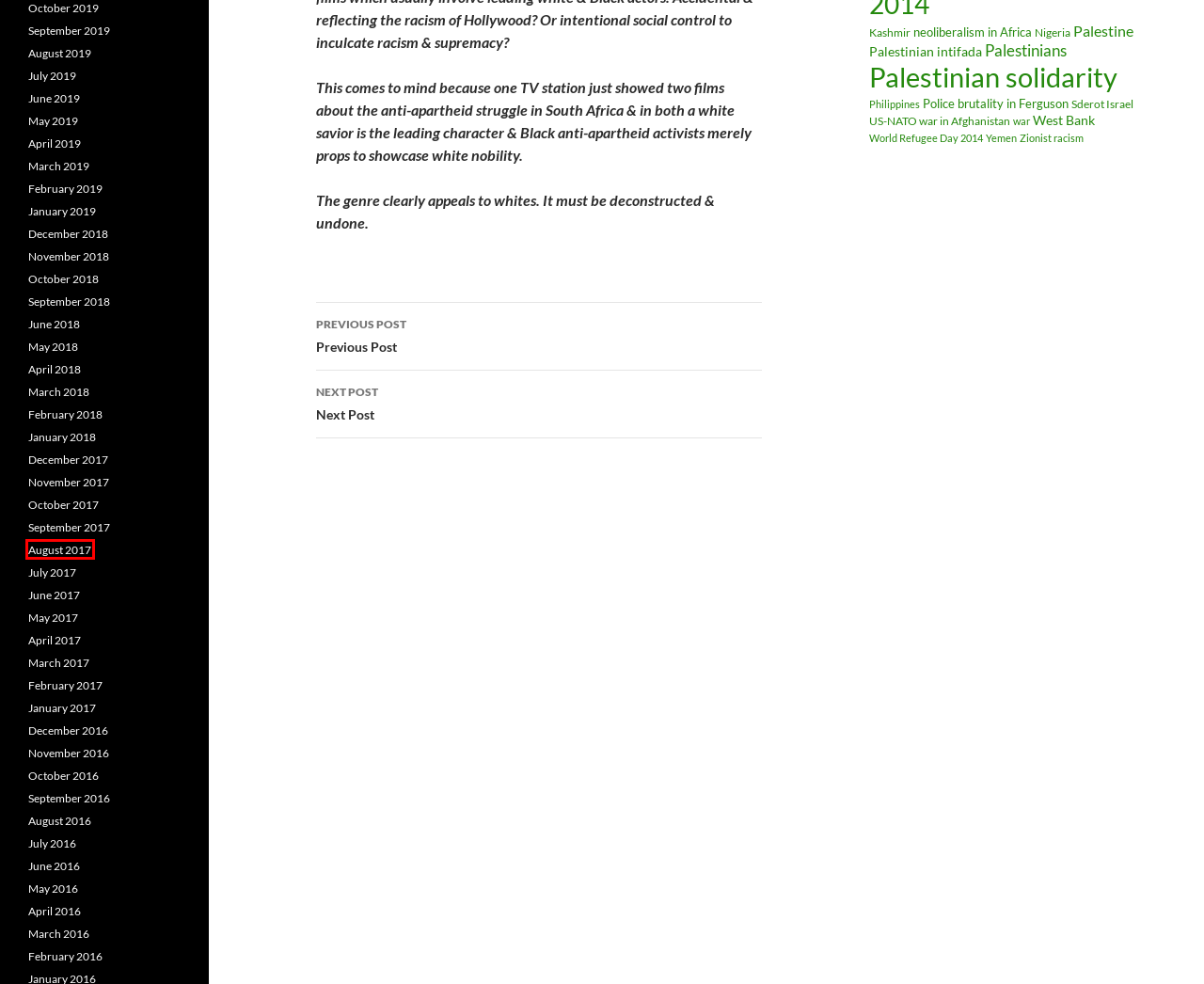Look at the screenshot of a webpage where a red rectangle bounding box is present. Choose the webpage description that best describes the new webpage after clicking the element inside the red bounding box. Here are the candidates:
A. Nigeria | Mary Scully Reports
B. July | 2019 | Mary Scully Reports
C. December | 2017 | Mary Scully Reports
D. January | 2017 | Mary Scully Reports
E. Sderot Israel | Mary Scully Reports
F. October | 2018 | Mary Scully Reports
G. August | 2017 | Mary Scully Reports
H. West Bank | Mary Scully Reports

G